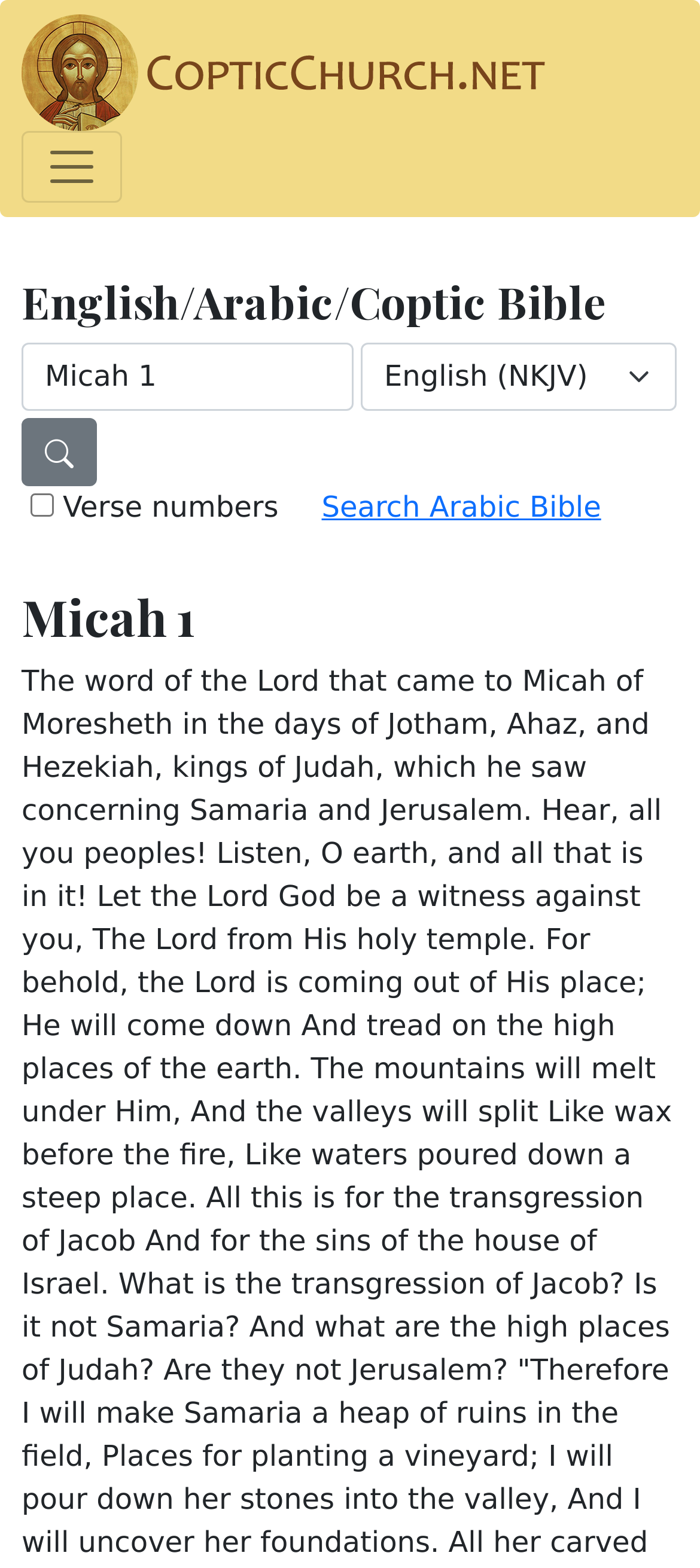Extract the bounding box coordinates for the UI element described as: "Instagram".

None